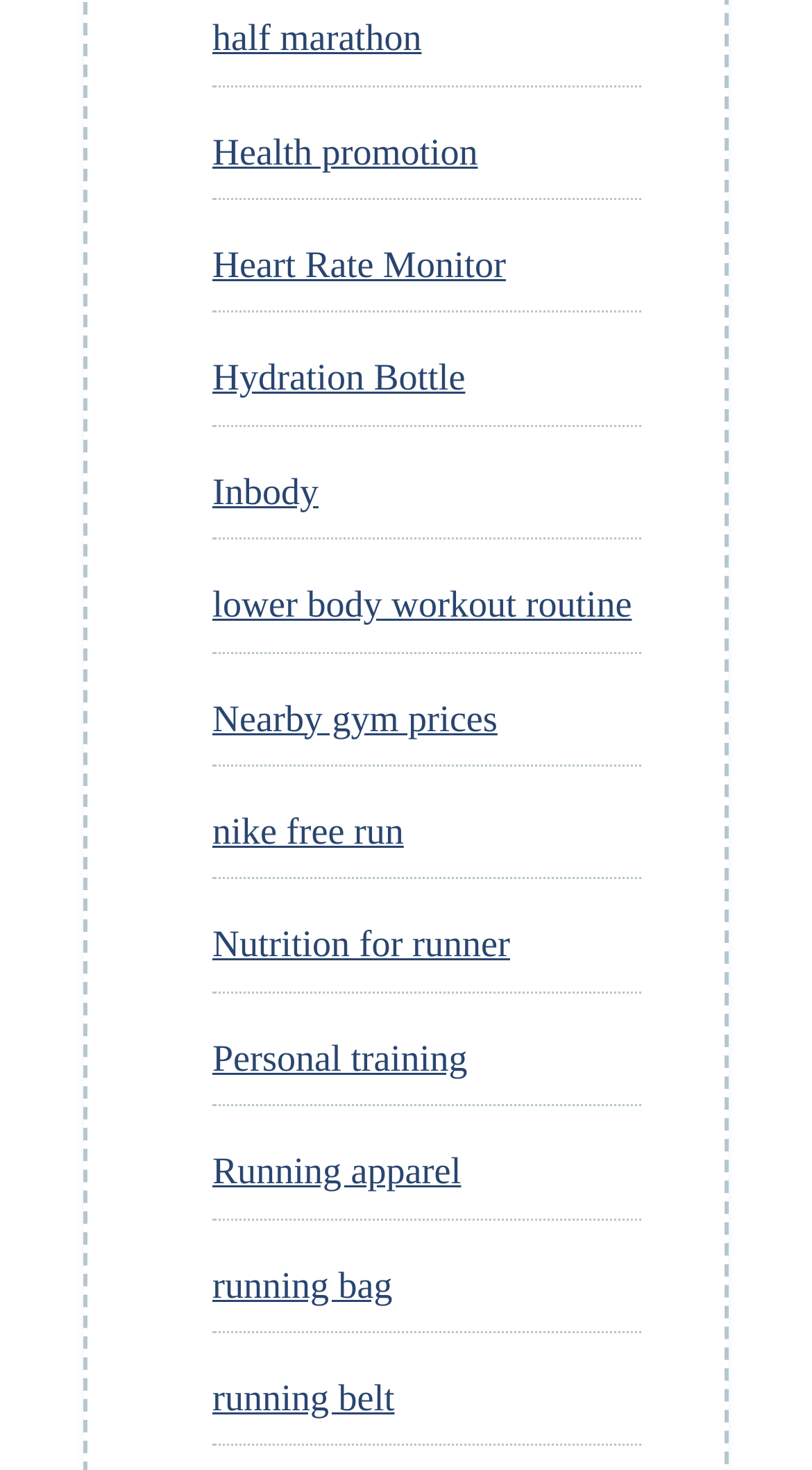Predict the bounding box for the UI component with the following description: "Hydration Bottle".

[0.262, 0.243, 0.573, 0.271]